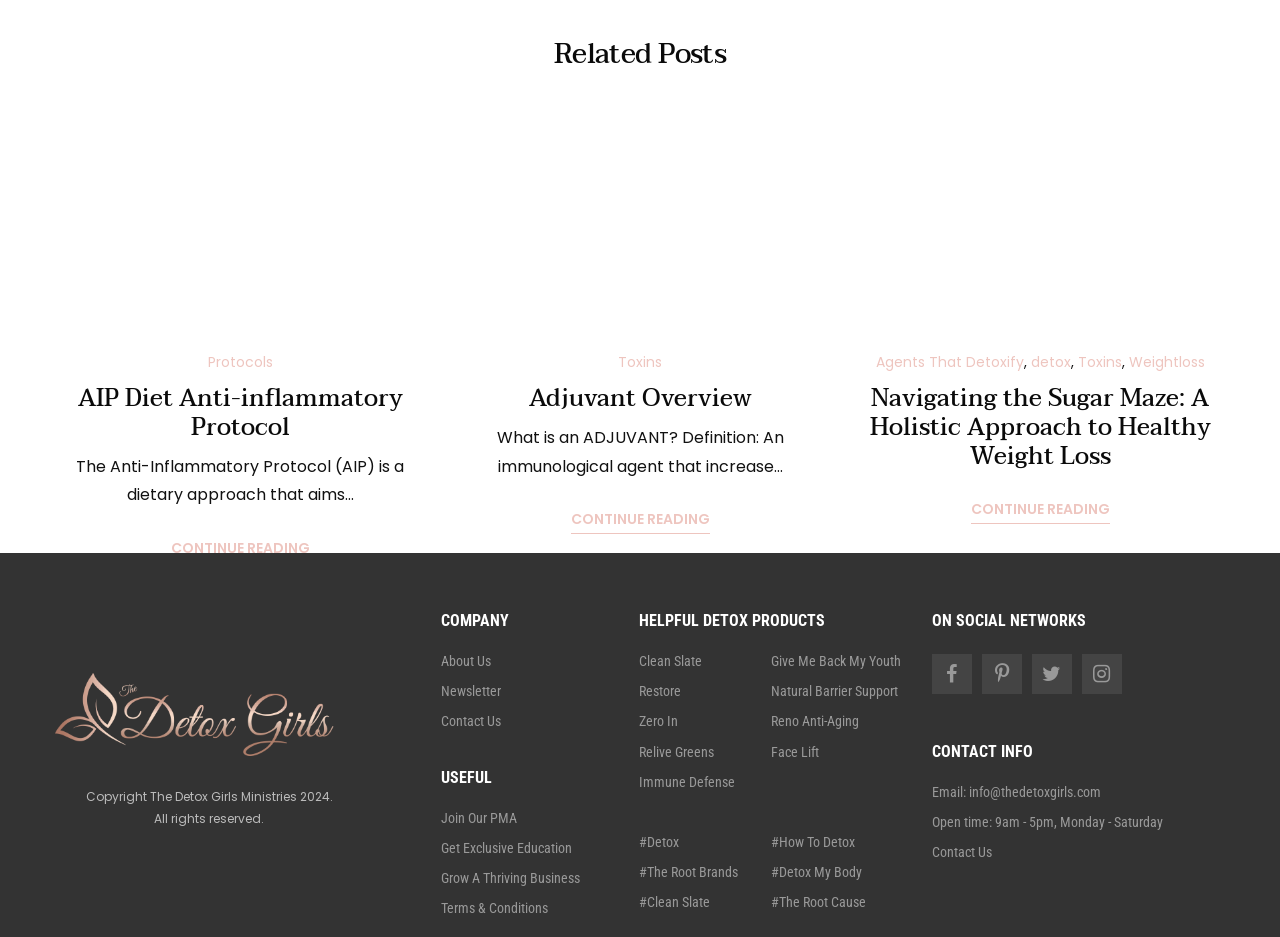Identify the bounding box coordinates of the specific part of the webpage to click to complete this instruction: "Click the 'AIP Diet Anti-inflammatory Protocol' link".

[0.061, 0.404, 0.314, 0.478]